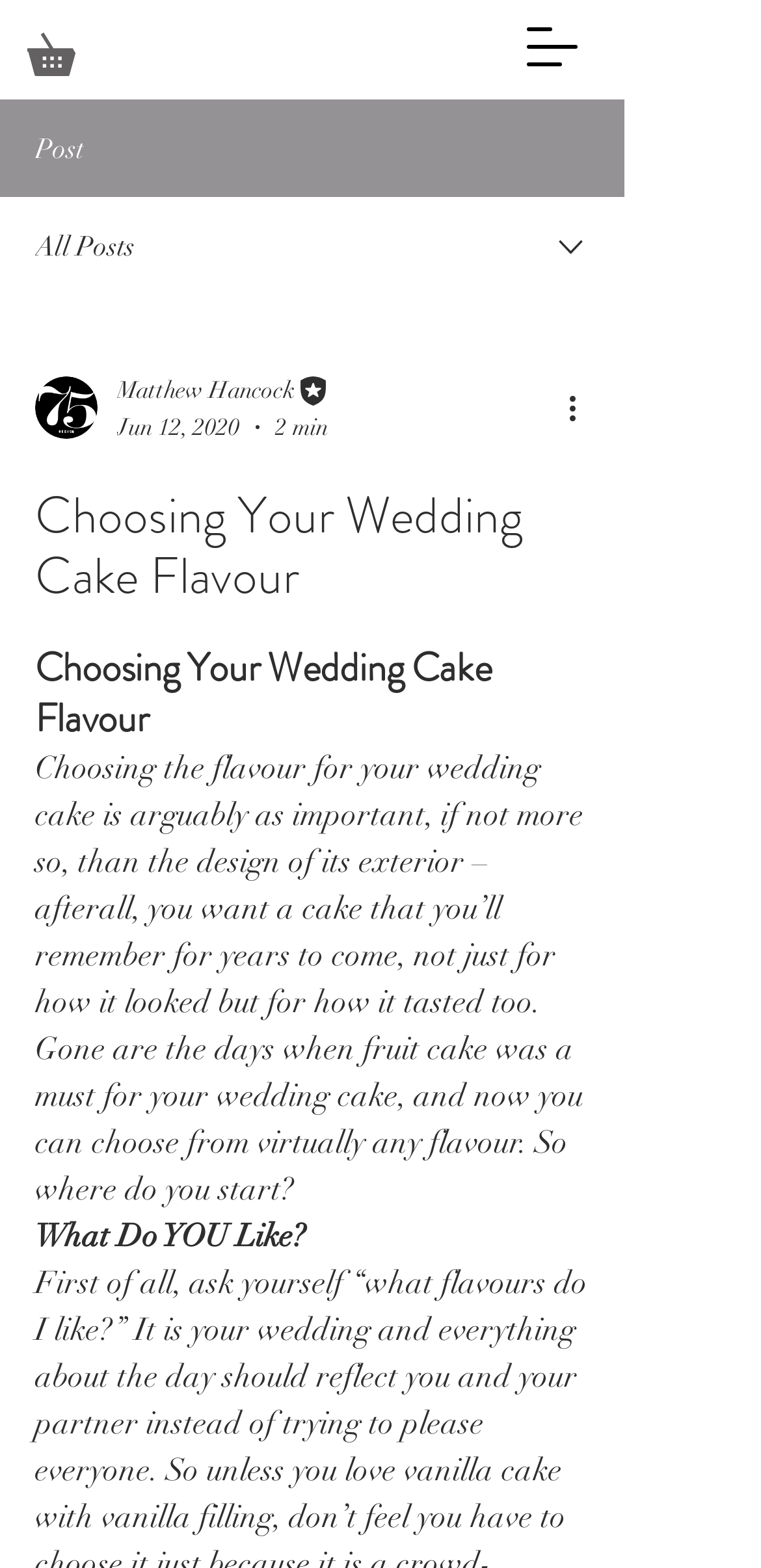Find the bounding box coordinates for the HTML element described as: "parent_node: Matthew Hancock". The coordinates should consist of four float values between 0 and 1, i.e., [left, top, right, bottom].

[0.046, 0.24, 0.128, 0.28]